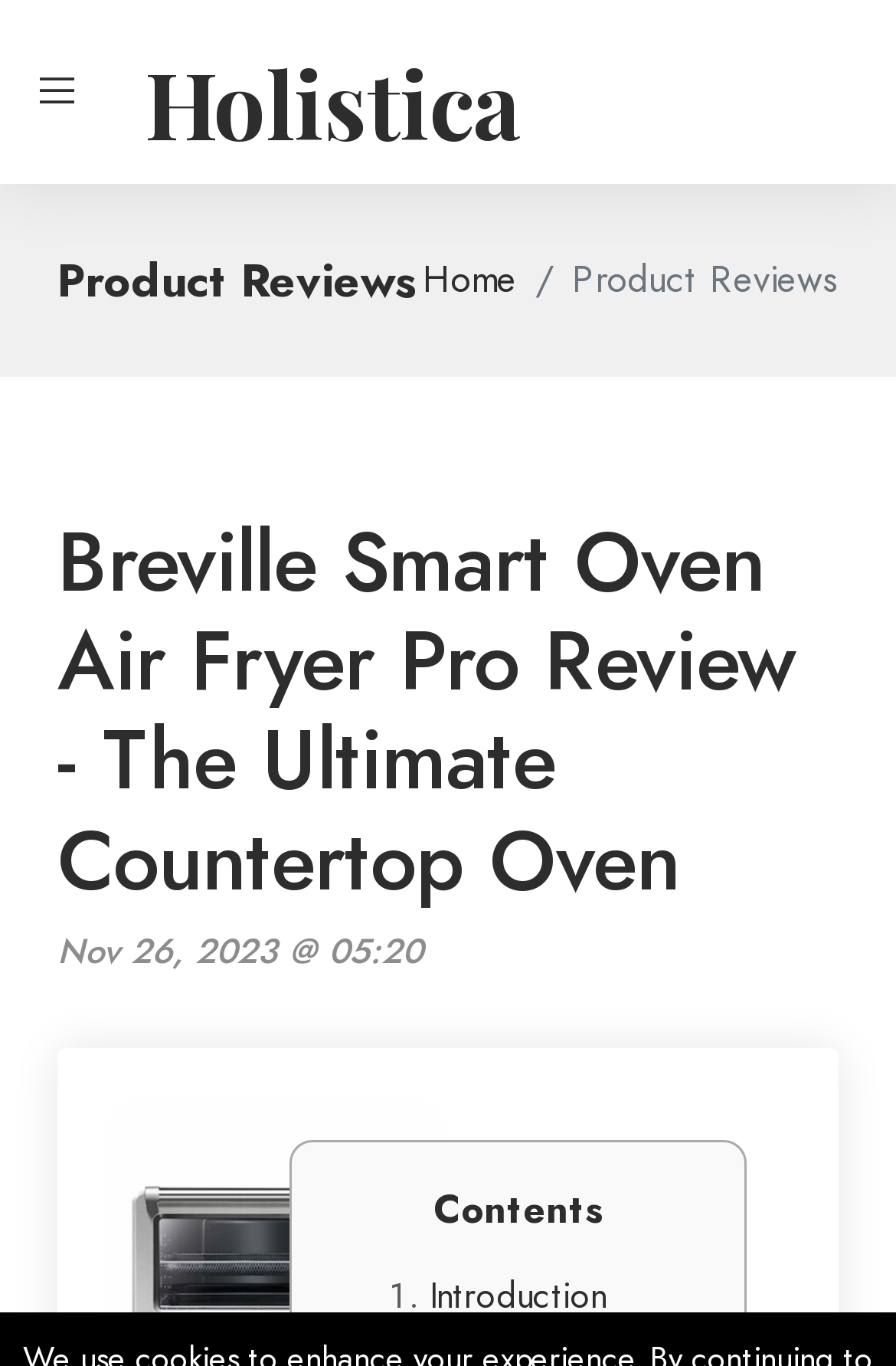Find the bounding box coordinates for the HTML element specified by: "Nov 26, 2023 @ 05:20".

[0.064, 0.679, 0.472, 0.713]